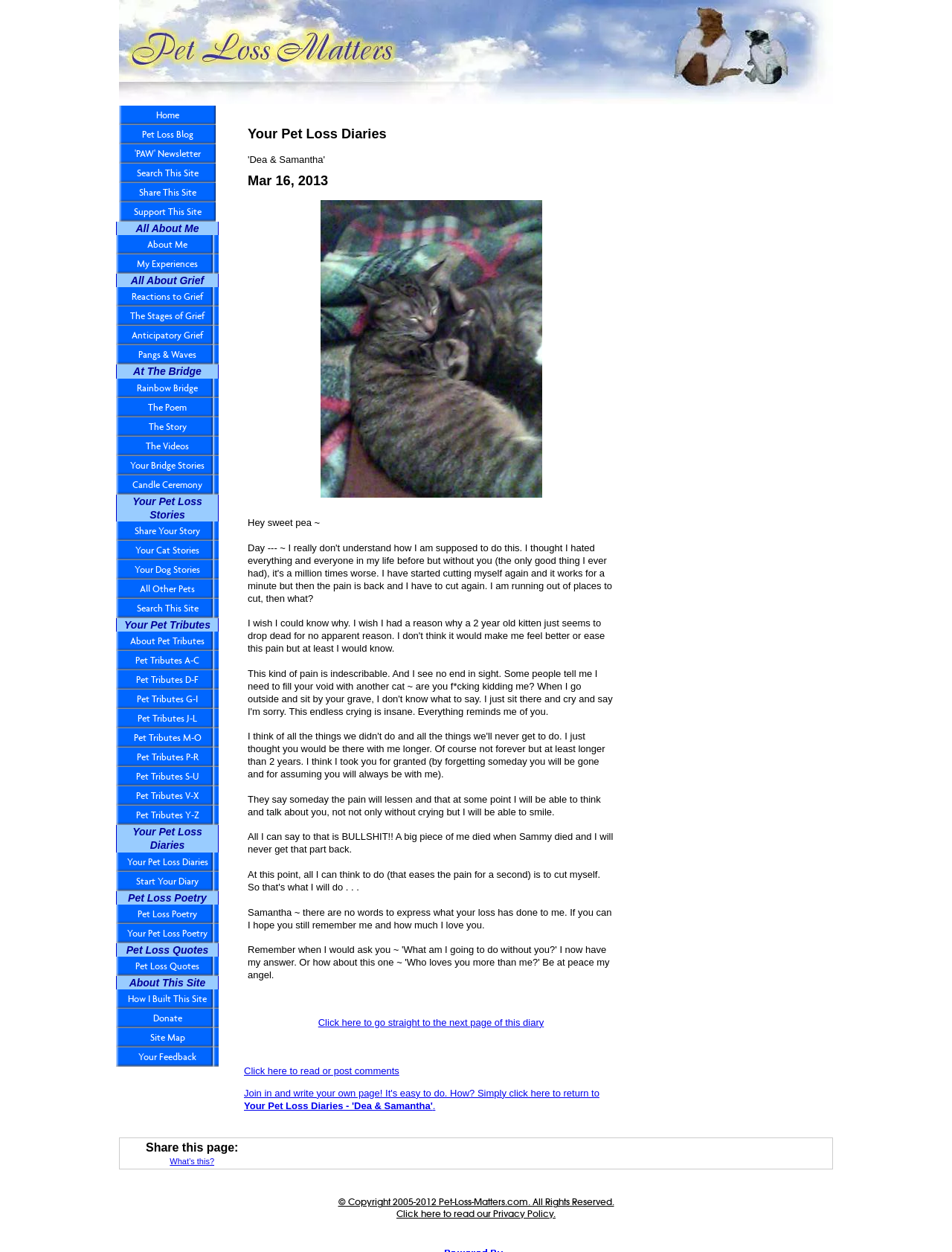What is the author's tone in the diary entry?
Look at the image and provide a short answer using one word or a phrase.

Angry